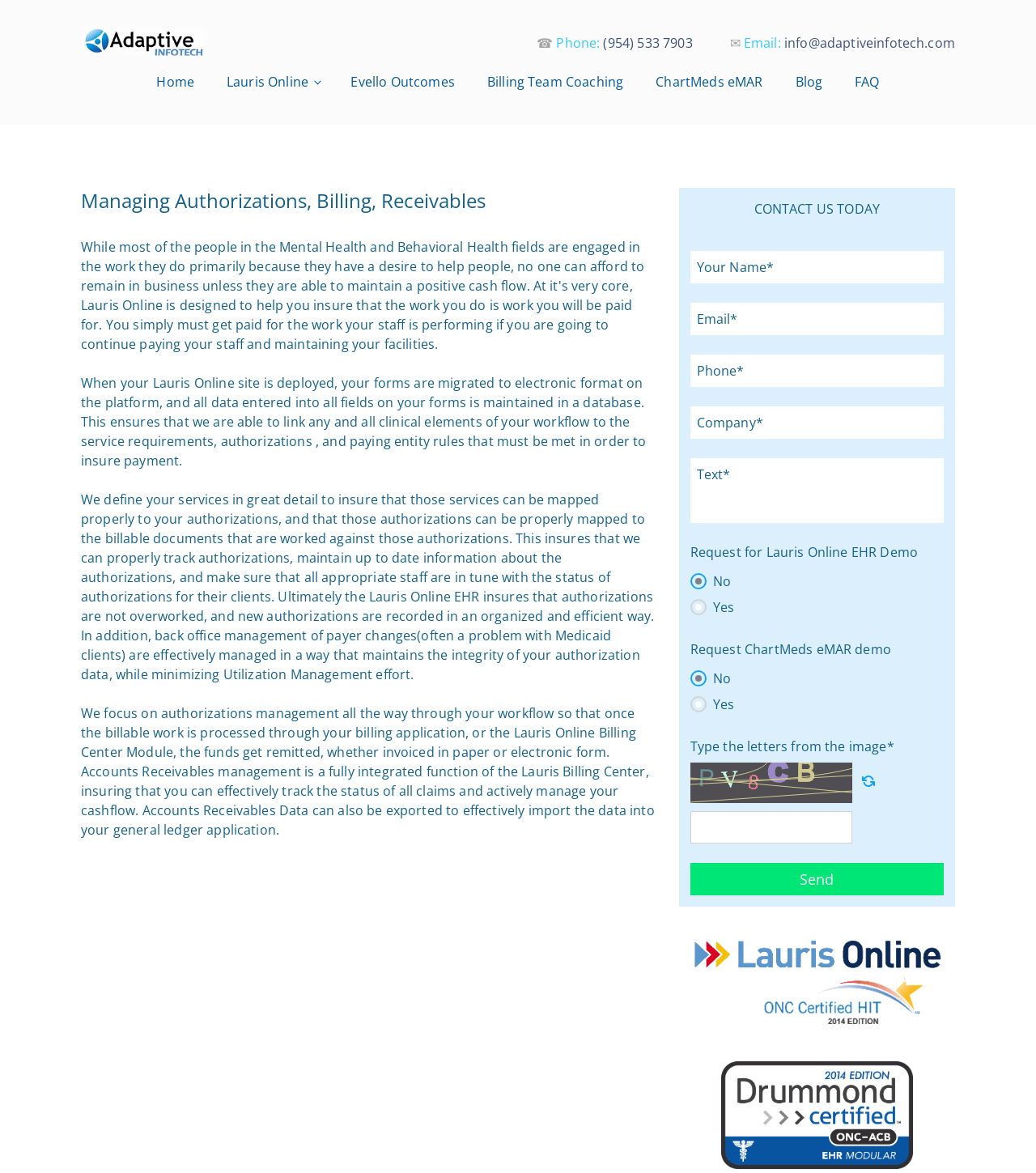Determine the bounding box coordinates of the UI element that matches the following description: "name="tru-captcha-text"". The coordinates should be four float numbers between 0 and 1 in the format [left, top, right, bottom].

[0.666, 0.691, 0.822, 0.719]